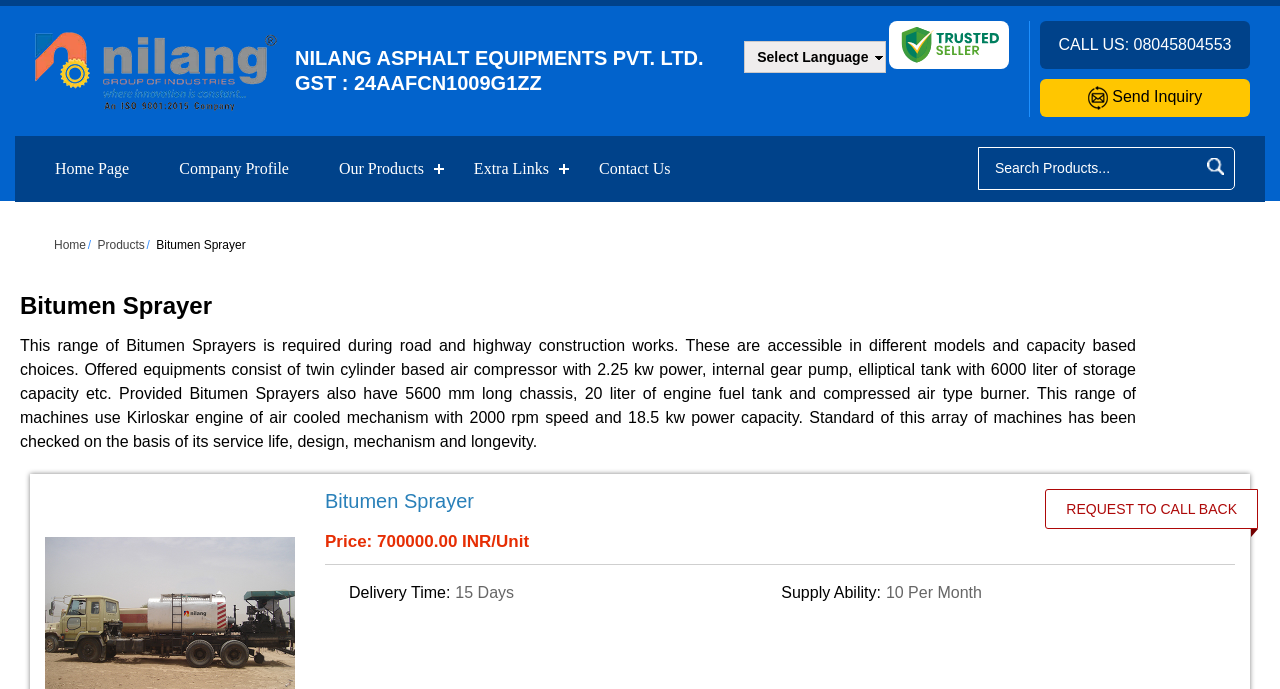Select the bounding box coordinates of the element I need to click to carry out the following instruction: "Contact us".

[0.448, 0.197, 0.543, 0.293]